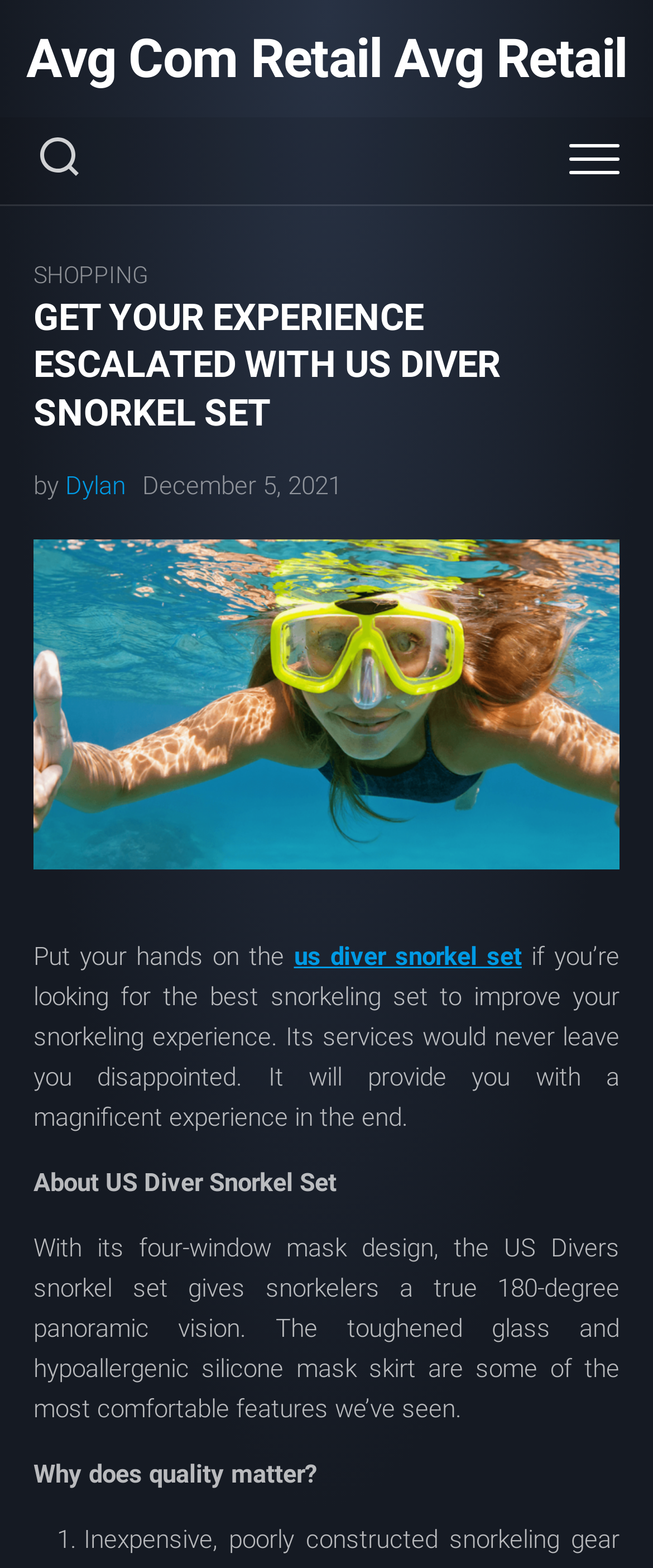Can you identify and provide the main heading of the webpage?

GET YOUR EXPERIENCE ESCALATED WITH US DIVER SNORKEL SET